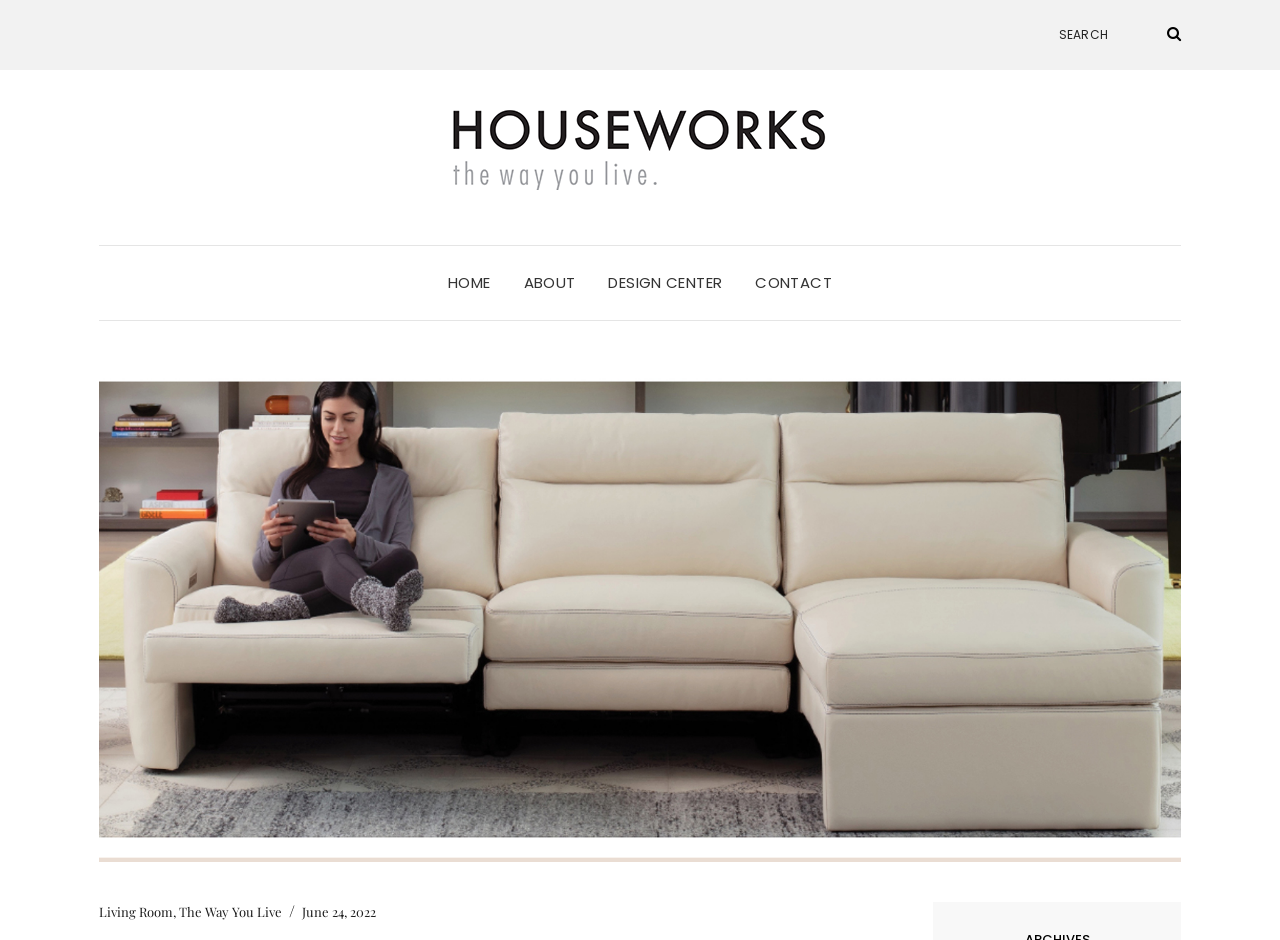Please identify the bounding box coordinates of where to click in order to follow the instruction: "contact us".

[0.59, 0.262, 0.65, 0.34]